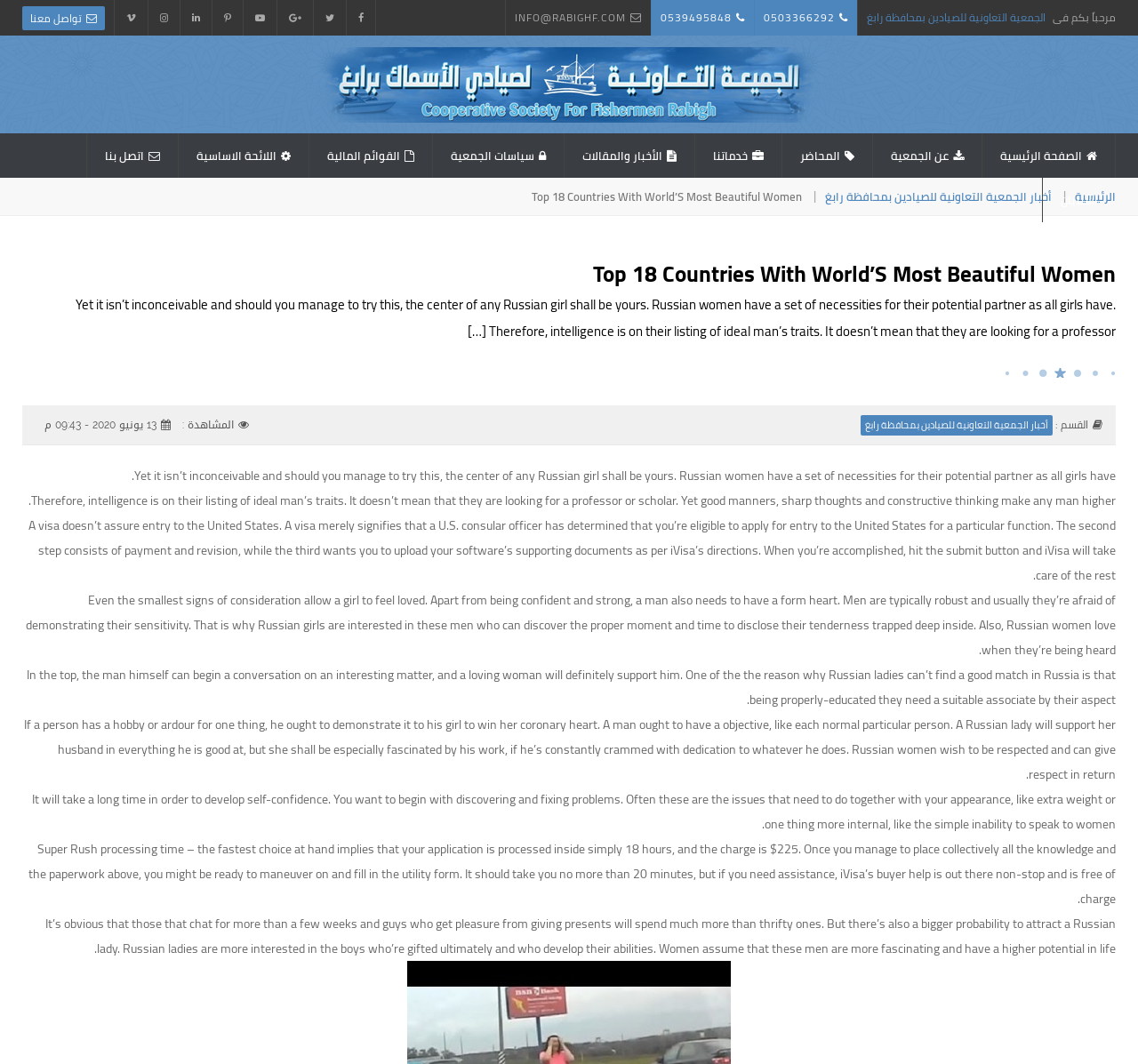Locate the bounding box coordinates of the element's region that should be clicked to carry out the following instruction: "Click the أخبار الجمعية التعاونية للصيادين بمحافظة رابغ link". The coordinates need to be four float numbers between 0 and 1, i.e., [left, top, right, bottom].

[0.756, 0.39, 0.925, 0.409]